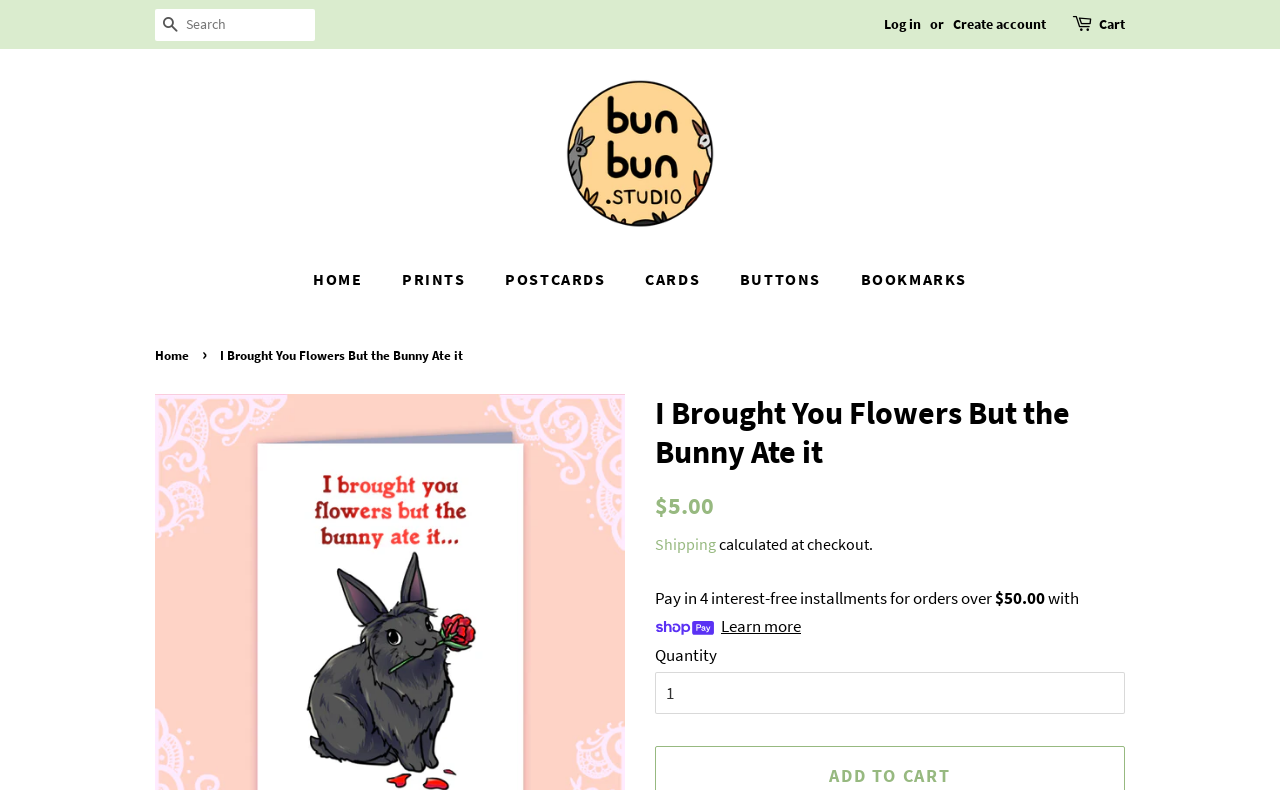What is the payment method mentioned?
Can you give a detailed and elaborate answer to the question?

I found the payment method by looking at the section that says 'Pay in 4 interest-free installments for orders over $50.00 with Shop Pay'.